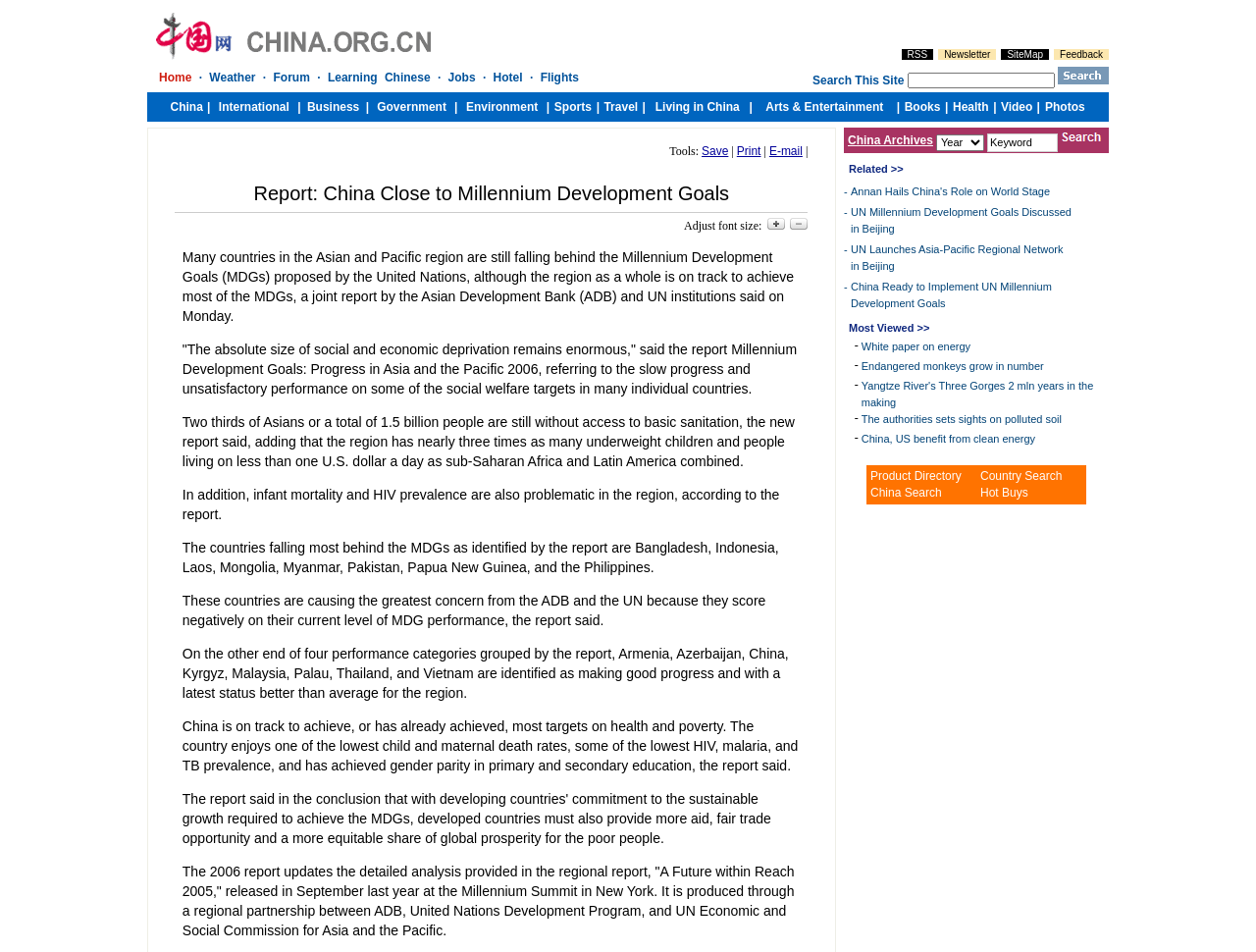Use a single word or phrase to answer the question:
What is the title of the report?

Report: China Close to Millennium Development Goals